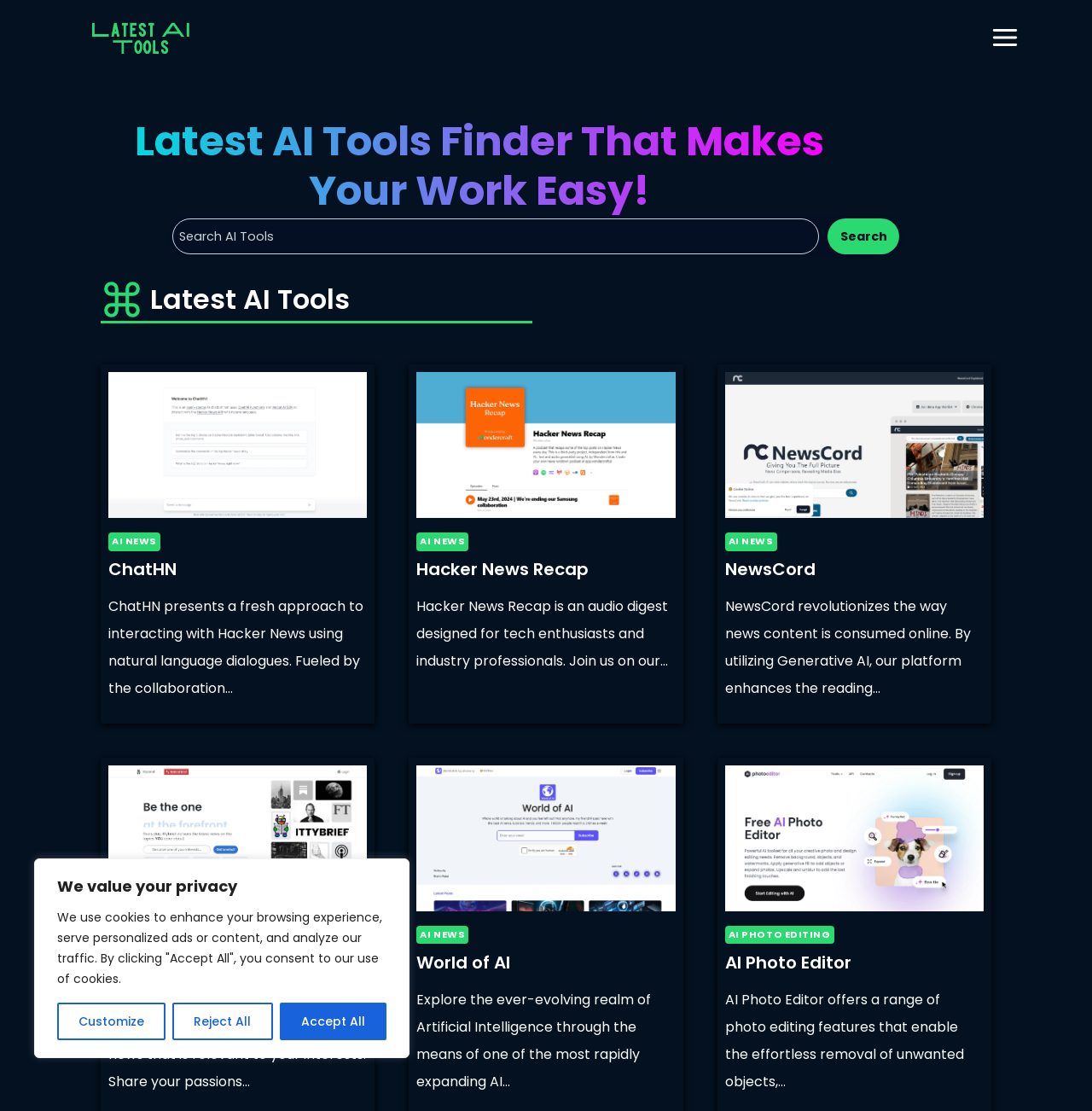Can you give a comprehensive explanation to the question given the content of the image?
What is the function of the search box?

The search box is located in the top menu bar and is labeled as 'Search'. It allows users to search for specific AI tools or keywords within the directory, making it easier to find relevant information.